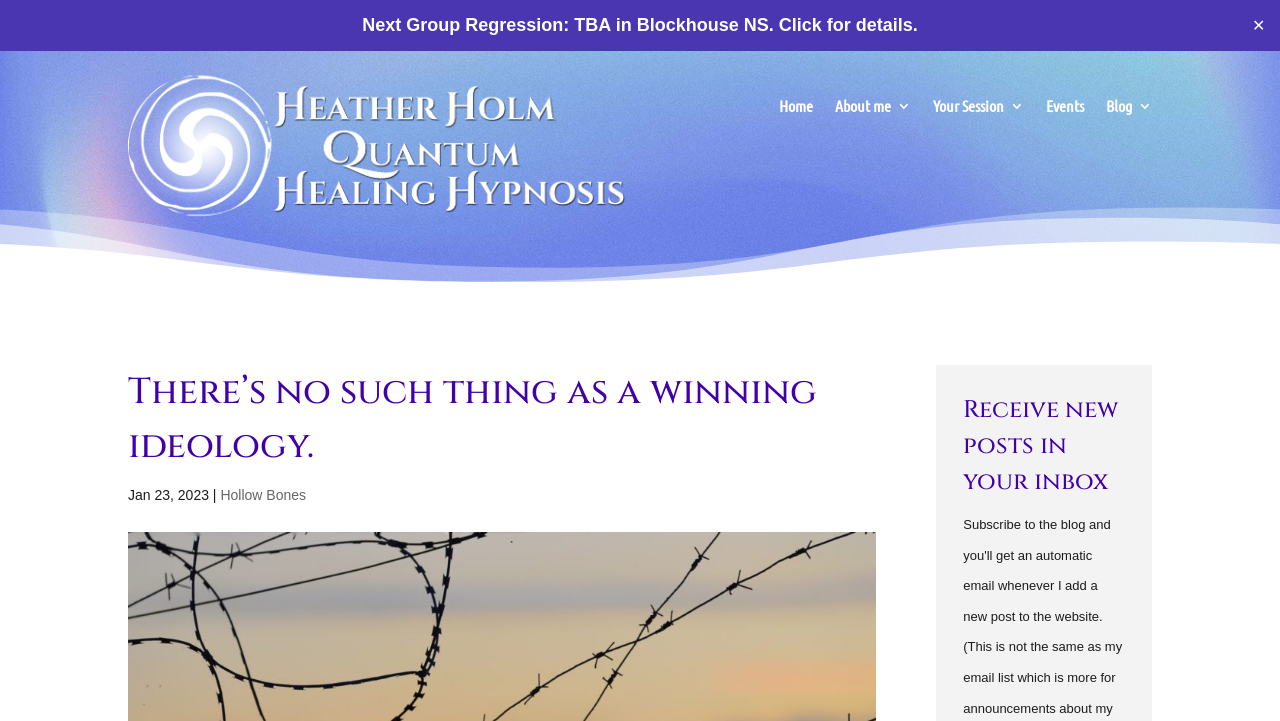Identify the bounding box coordinates necessary to click and complete the given instruction: "Click the 'Close' button".

[0.974, 0.022, 0.992, 0.048]